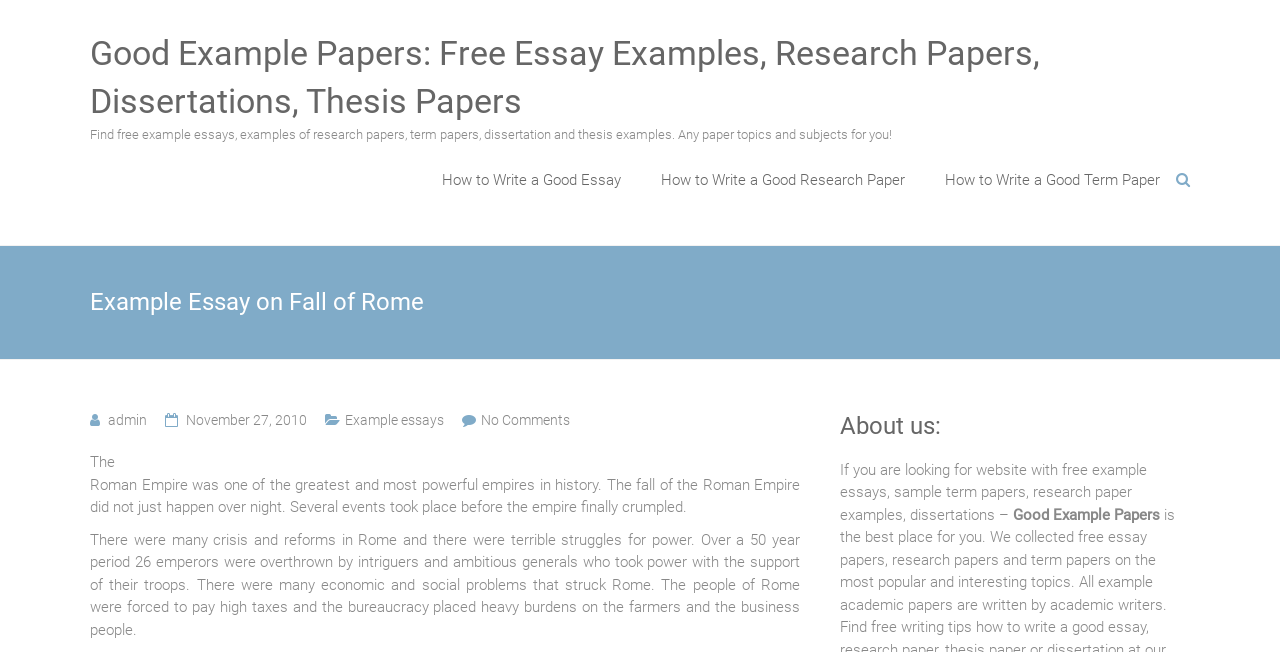What is the purpose of the website?
Use the screenshot to answer the question with a single word or phrase.

To provide free example papers